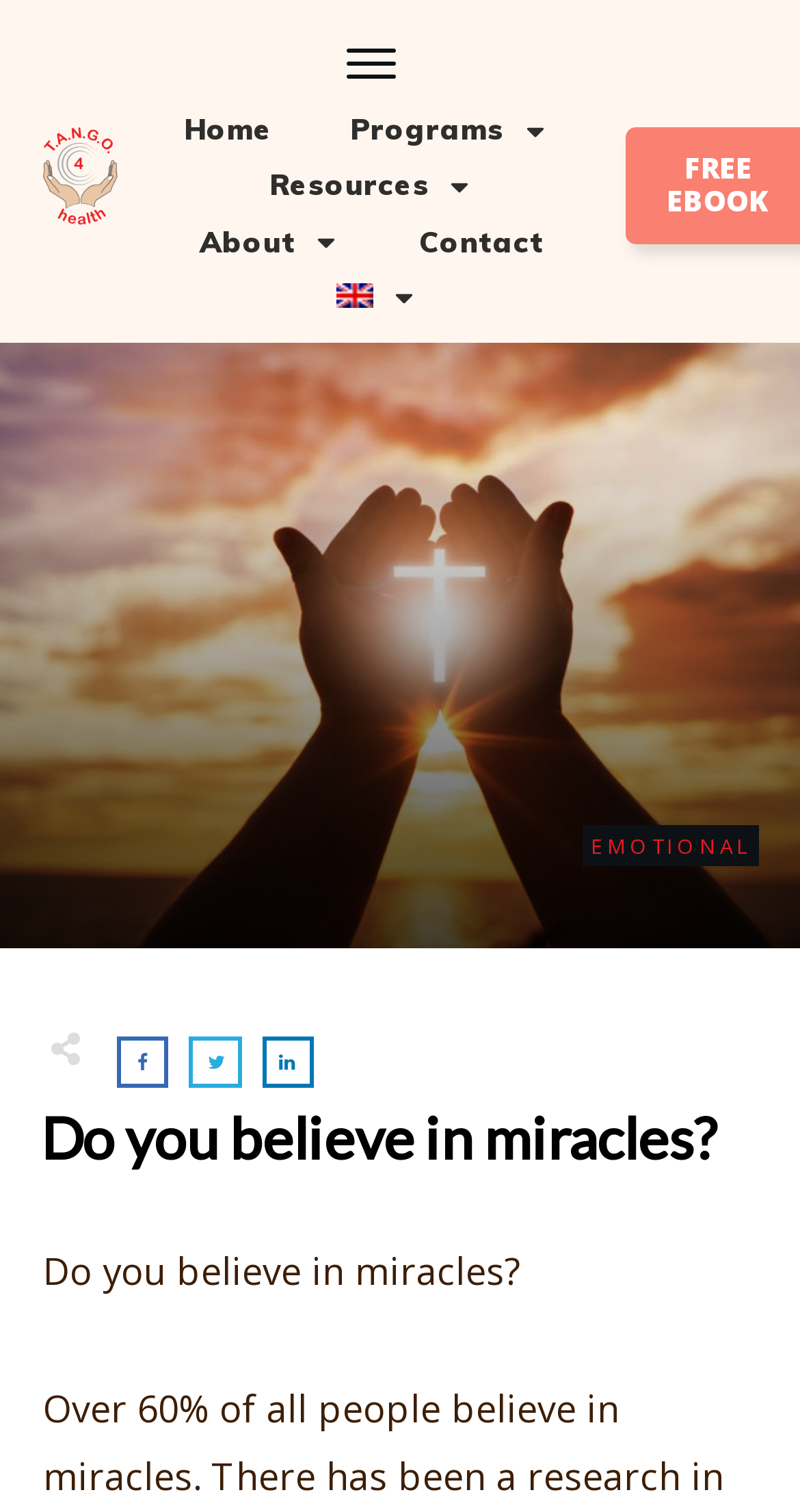Could you determine the bounding box coordinates of the clickable element to complete the instruction: "Go to Home"? Provide the coordinates as four float numbers between 0 and 1, i.e., [left, top, right, bottom].

[0.23, 0.071, 0.341, 0.102]